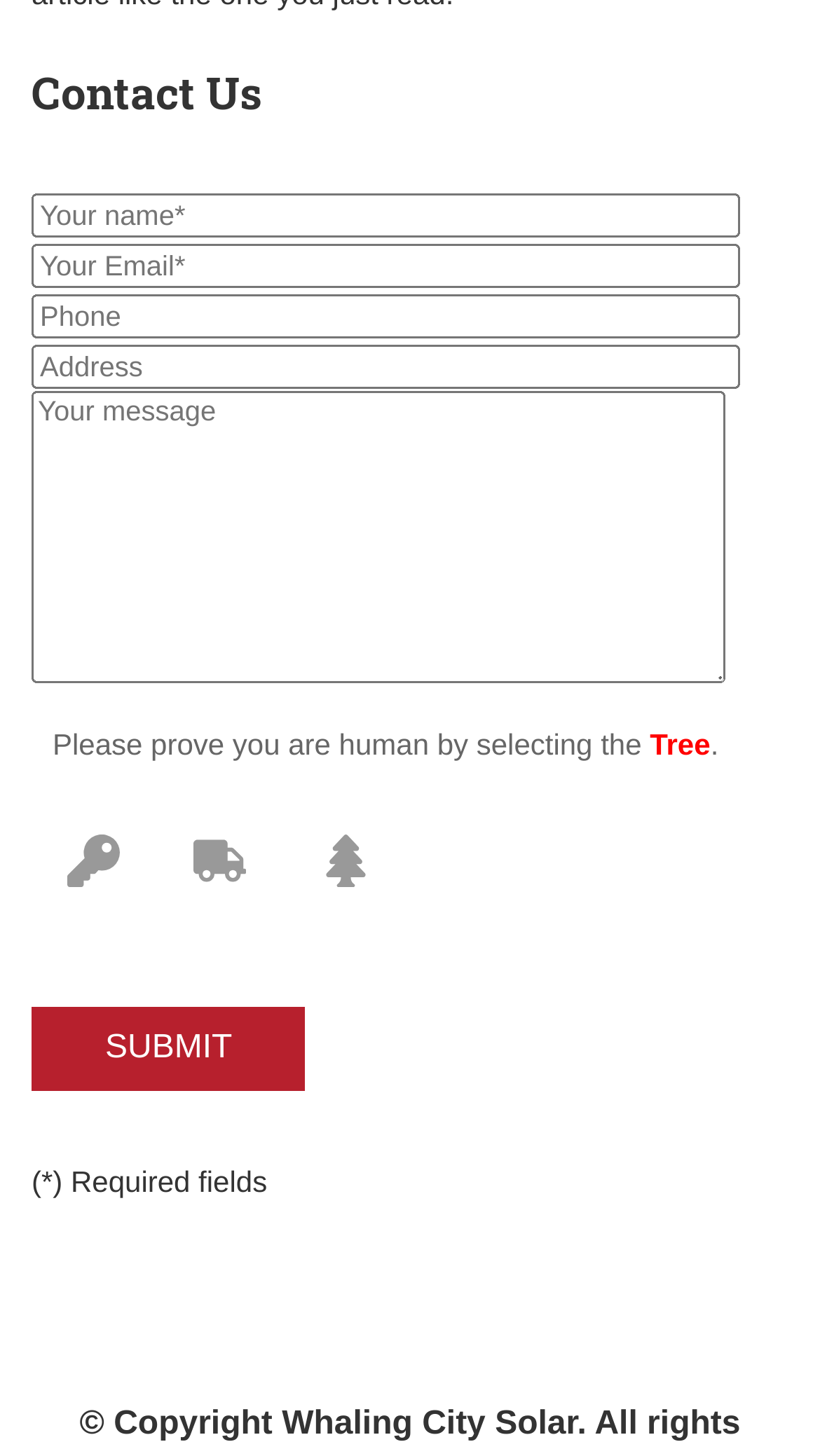Answer the question below using just one word or a short phrase: 
What is the function of the 'SUBMIT' button?

Submit form